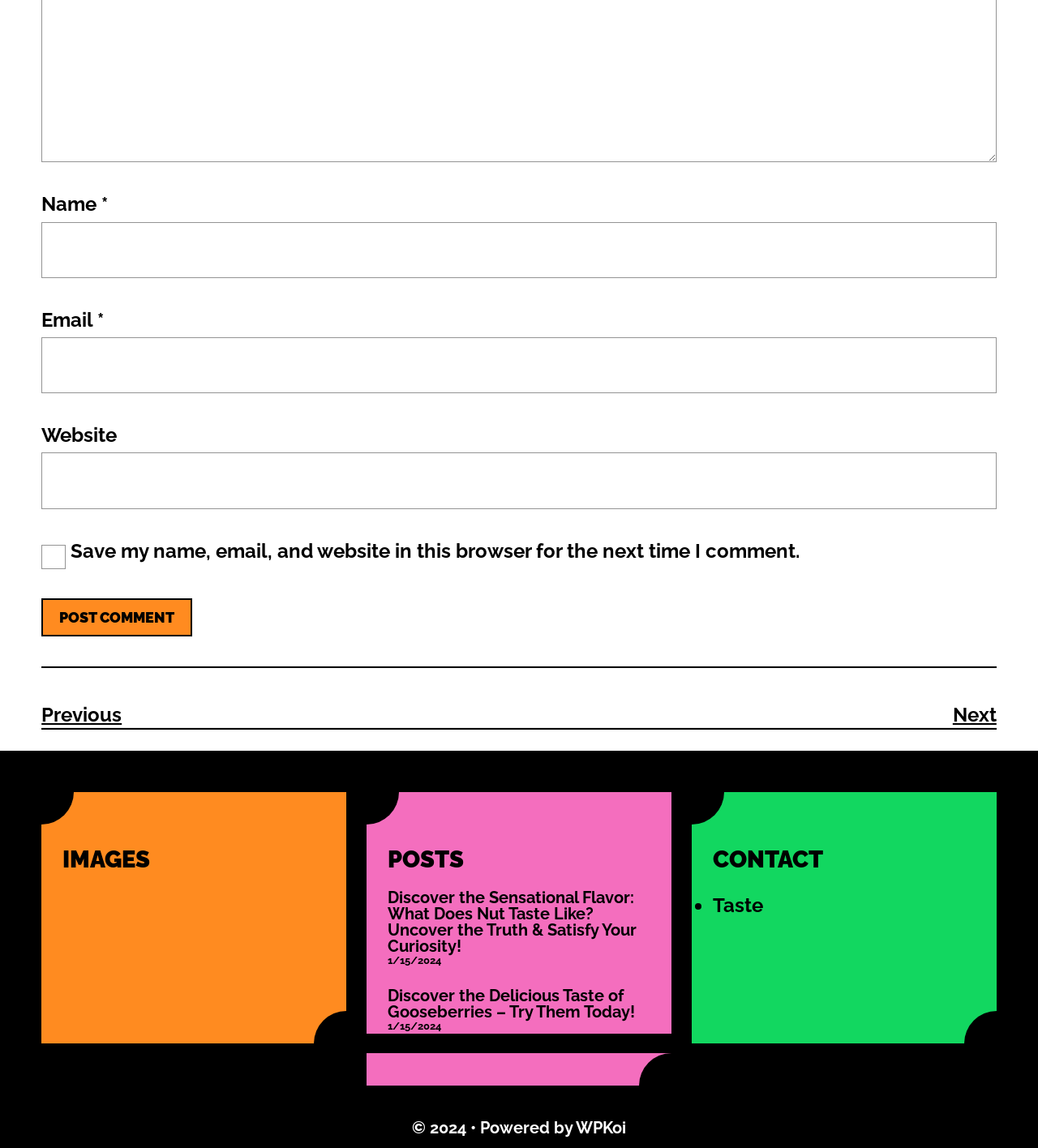Determine the bounding box coordinates of the clickable element to achieve the following action: 'Check the 'Save my name, email, and website in this browser for the next time I comment' checkbox'. Provide the coordinates as four float values between 0 and 1, formatted as [left, top, right, bottom].

[0.04, 0.474, 0.063, 0.496]